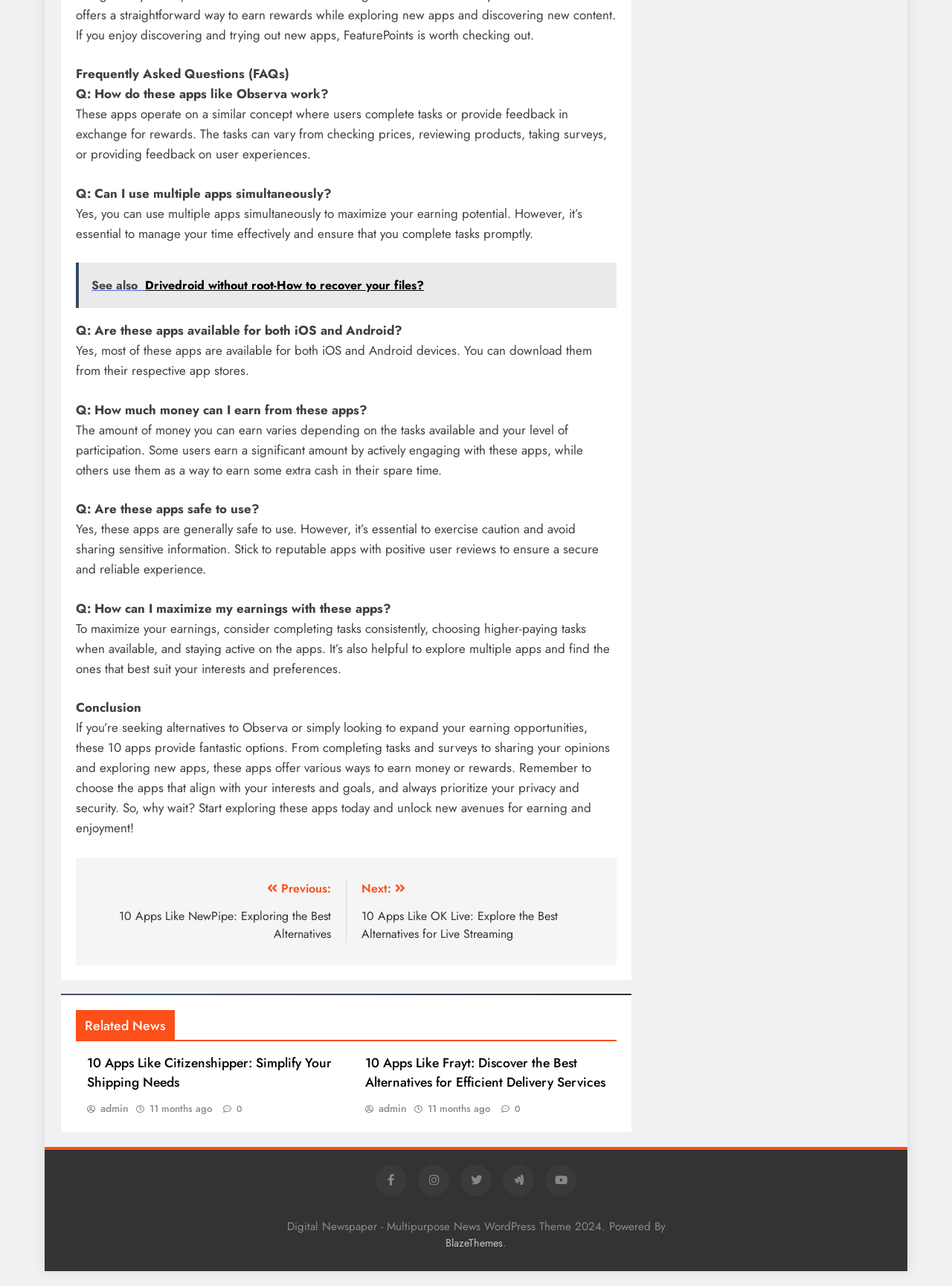Can users use multiple apps simultaneously? Please answer the question using a single word or phrase based on the image.

Yes